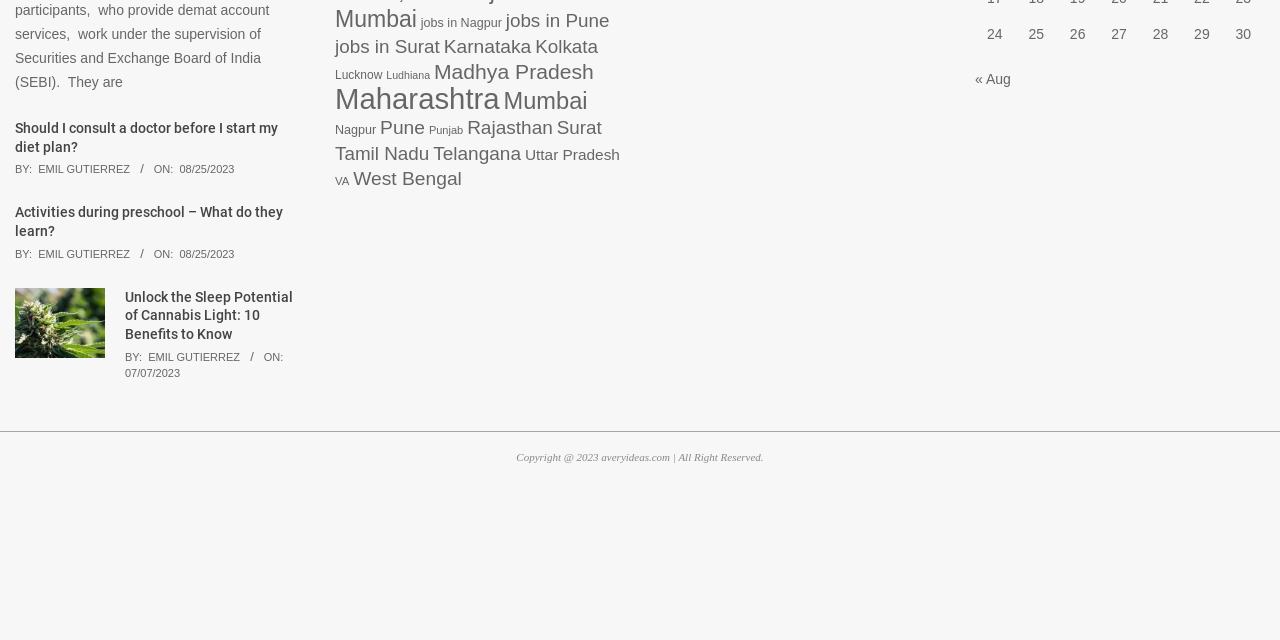Given the description of a UI element: "jobs in Nagpur", identify the bounding box coordinates of the matching element in the webpage screenshot.

[0.329, 0.024, 0.392, 0.046]